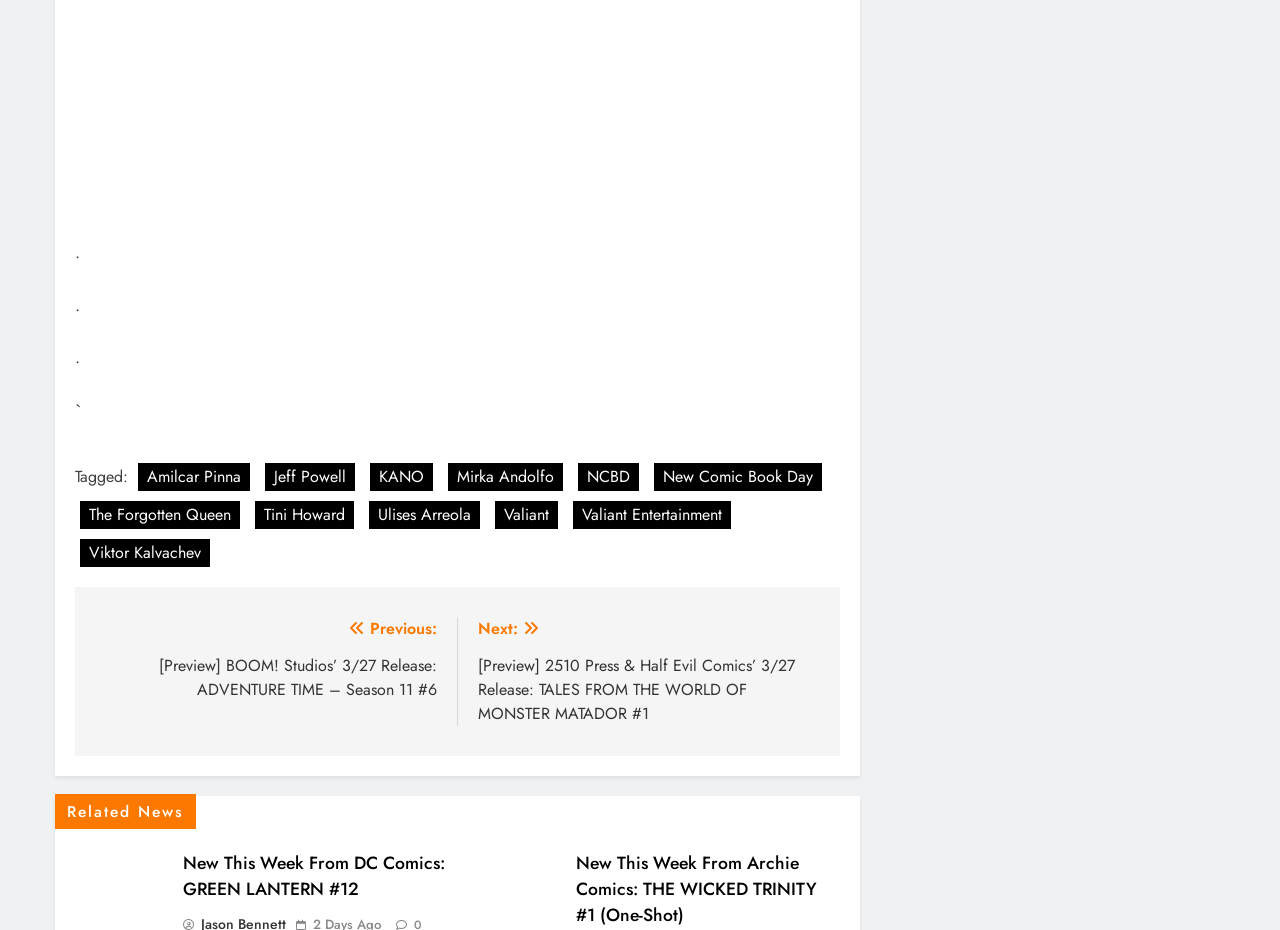How many links are in the footer?
Please provide a single word or phrase as your answer based on the image.

9